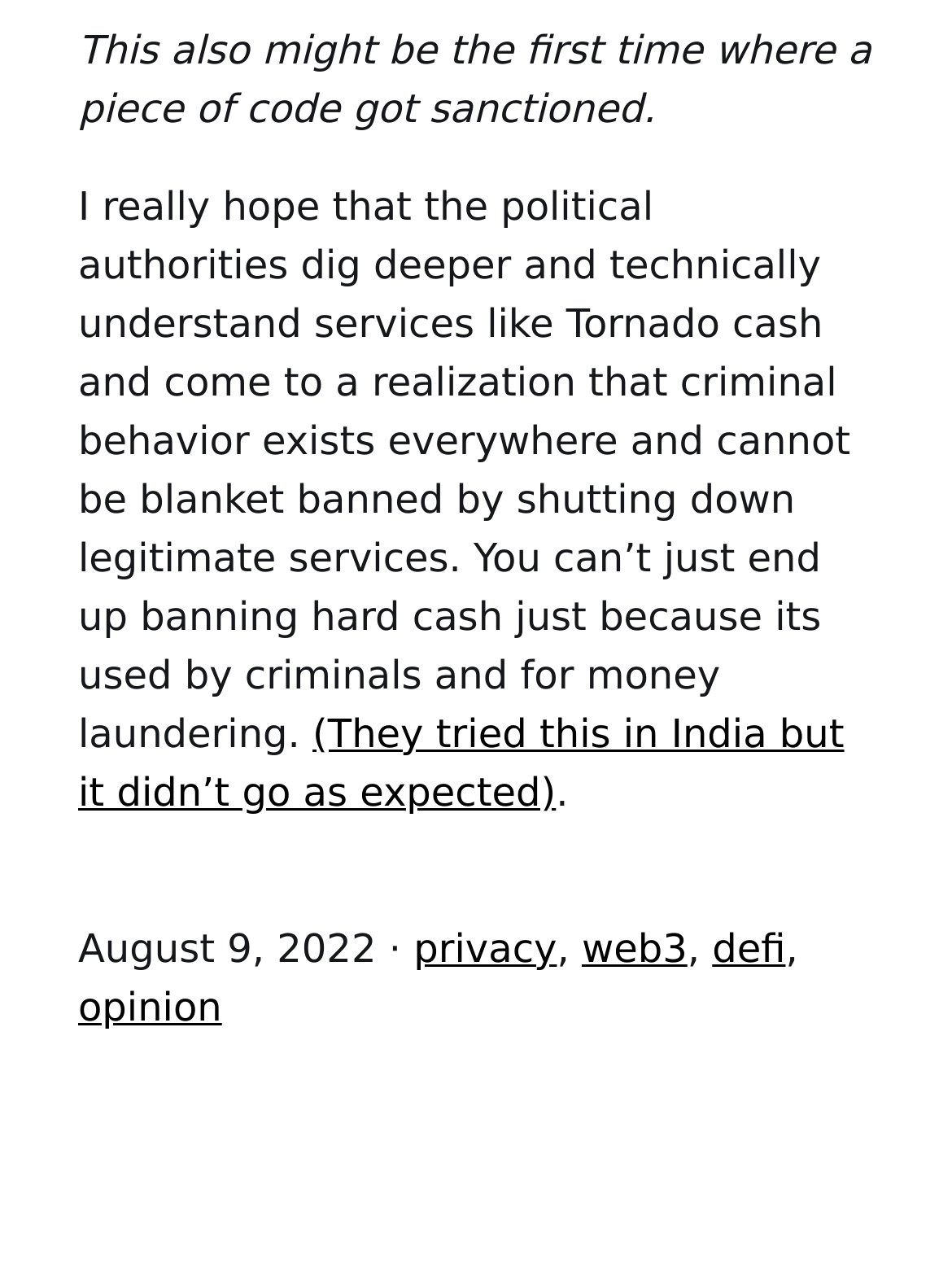Please examine the image and answer the question with a detailed explanation:
What is the format of the article?

I determined the format of the article by analyzing the content and structure of the text. The article appears to be an opinion piece, as it expresses a personal viewpoint on a specific topic and does not present a neutral or factual report.